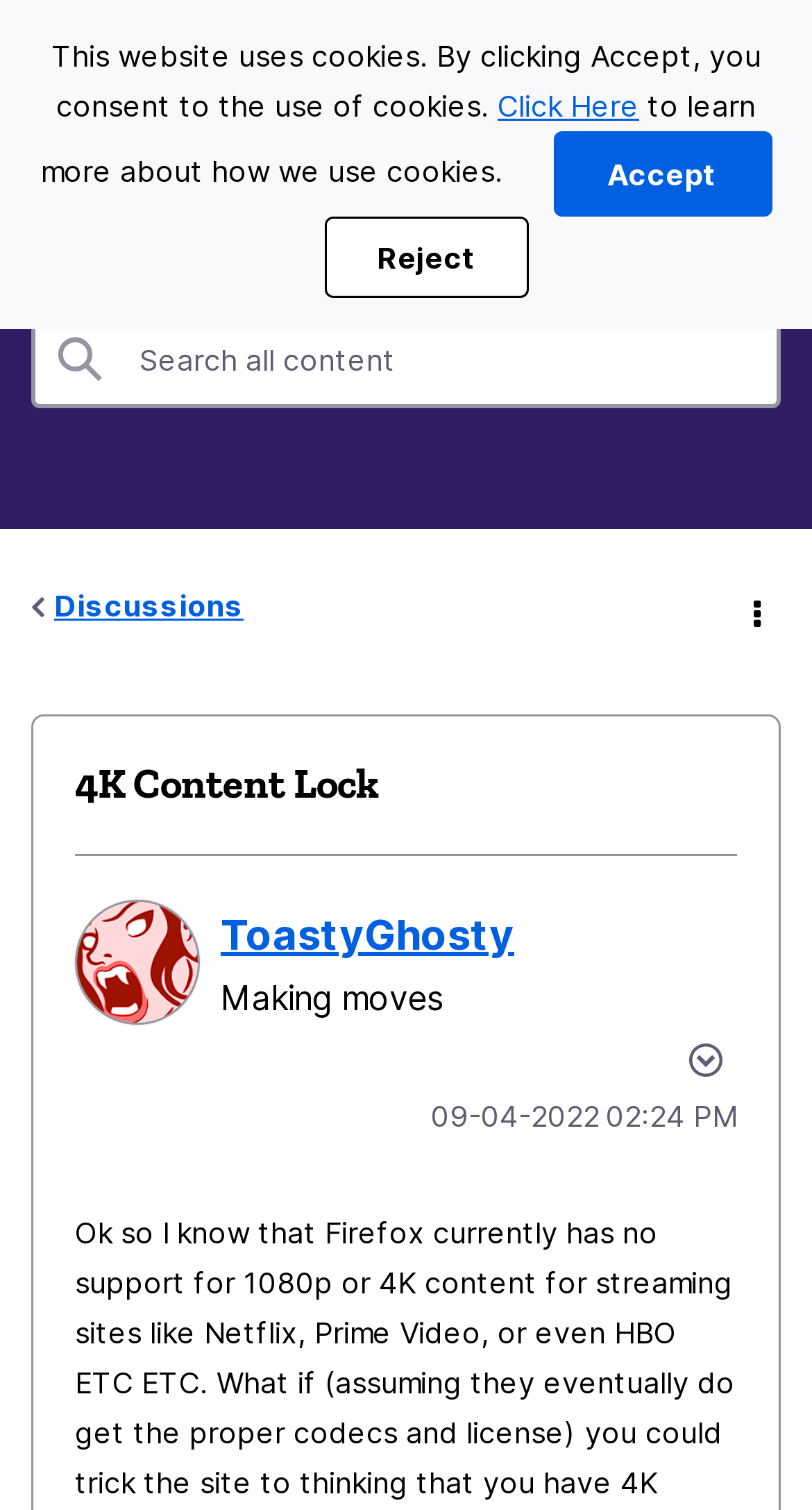Pinpoint the bounding box coordinates for the area that should be clicked to perform the following instruction: "Show 4K Content Lock post option menu".

[0.821, 0.681, 0.908, 0.722]